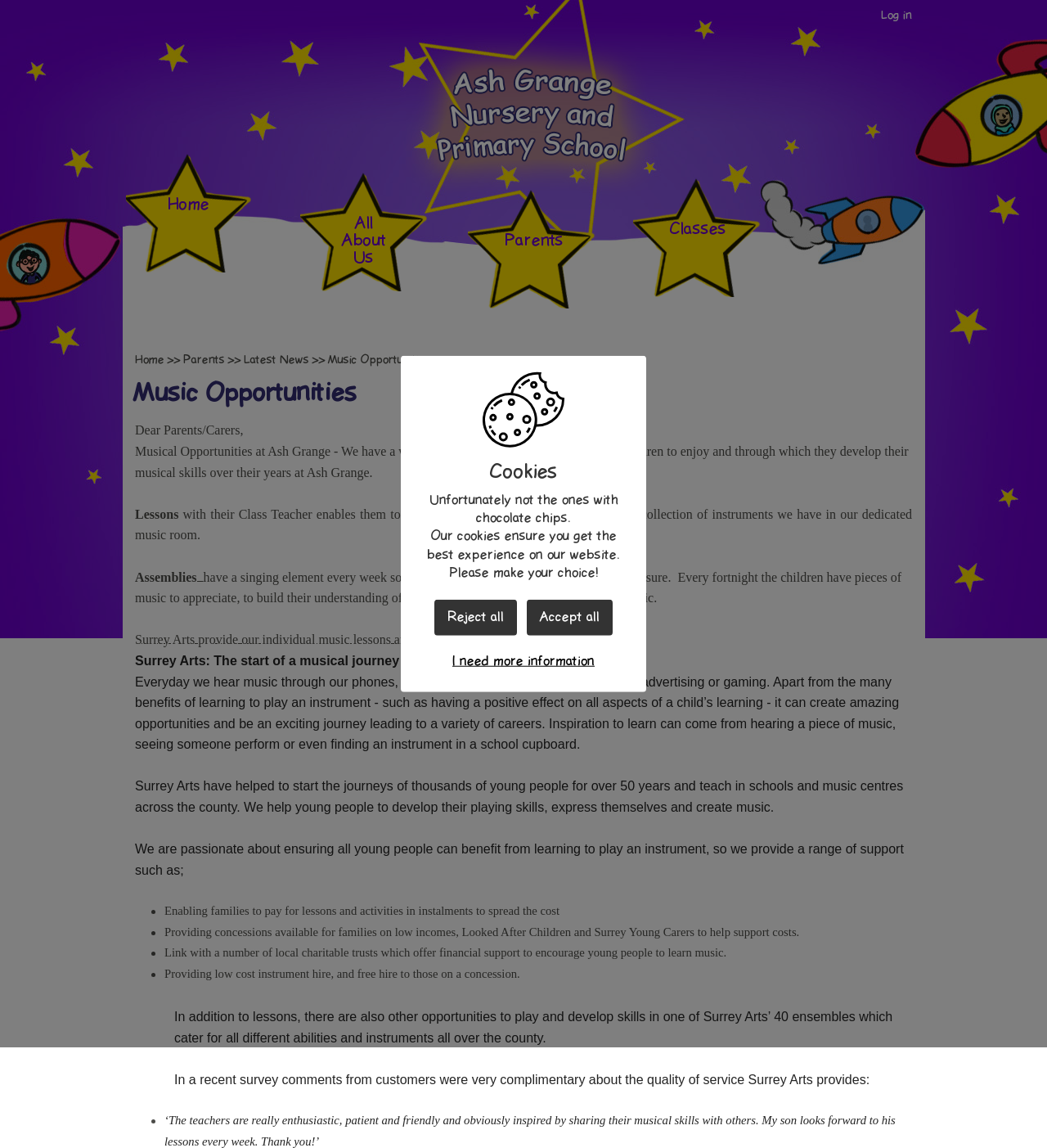Please identify the bounding box coordinates of the element on the webpage that should be clicked to follow this instruction: "Read about 'Music Opportunities'". The bounding box coordinates should be given as four float numbers between 0 and 1, formatted as [left, top, right, bottom].

[0.117, 0.329, 0.859, 0.359]